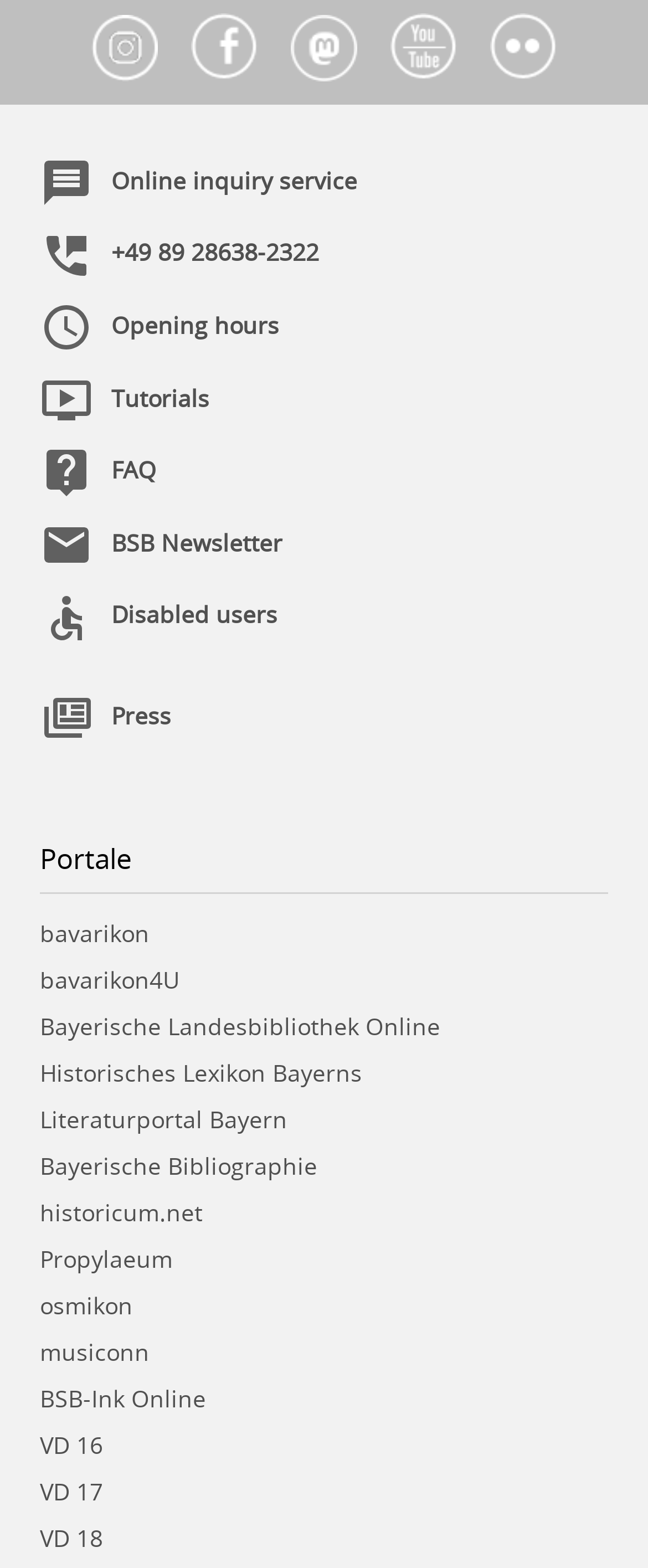Answer briefly with one word or phrase:
How many links are there under the 'Portale' heading?

12